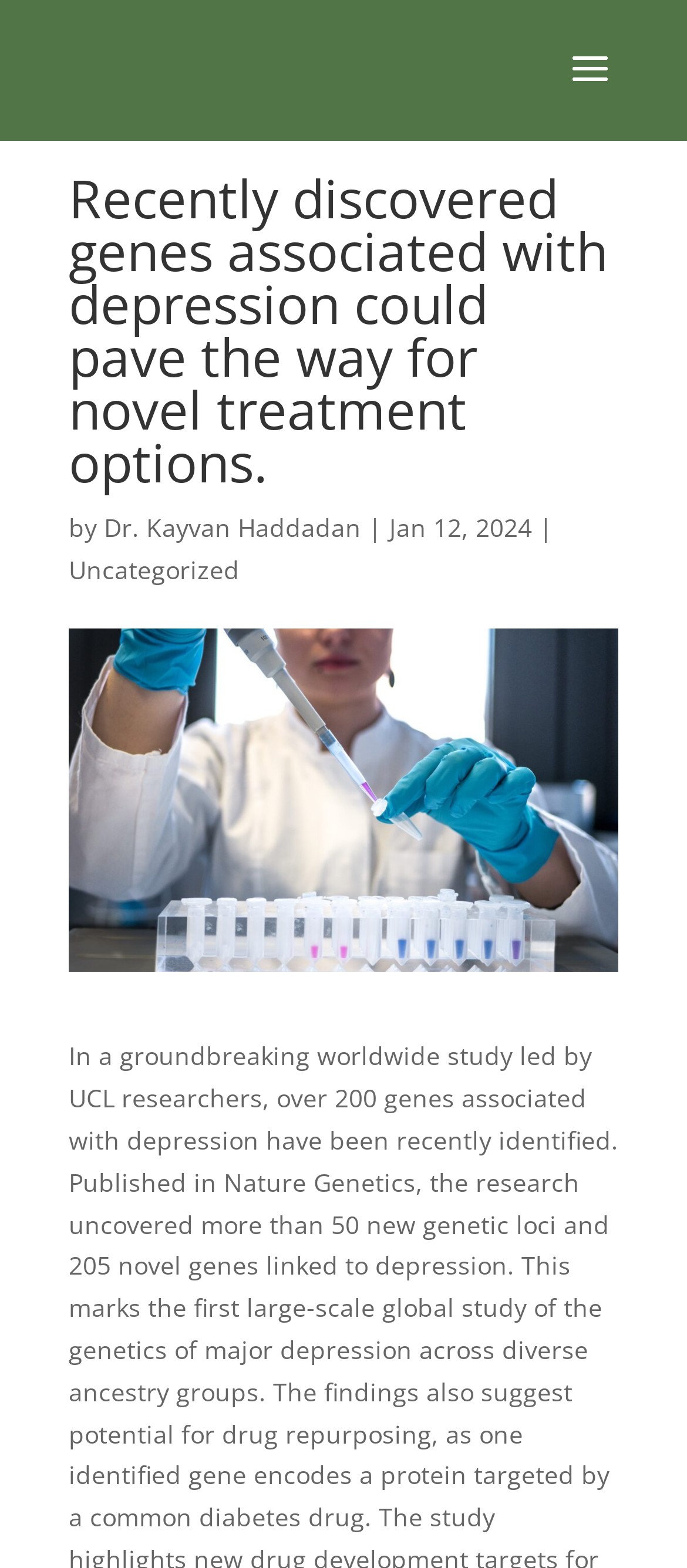Provide the bounding box coordinates of the HTML element this sentence describes: "Dr. Kayvan Haddadan". The bounding box coordinates consist of four float numbers between 0 and 1, i.e., [left, top, right, bottom].

[0.151, 0.326, 0.526, 0.347]